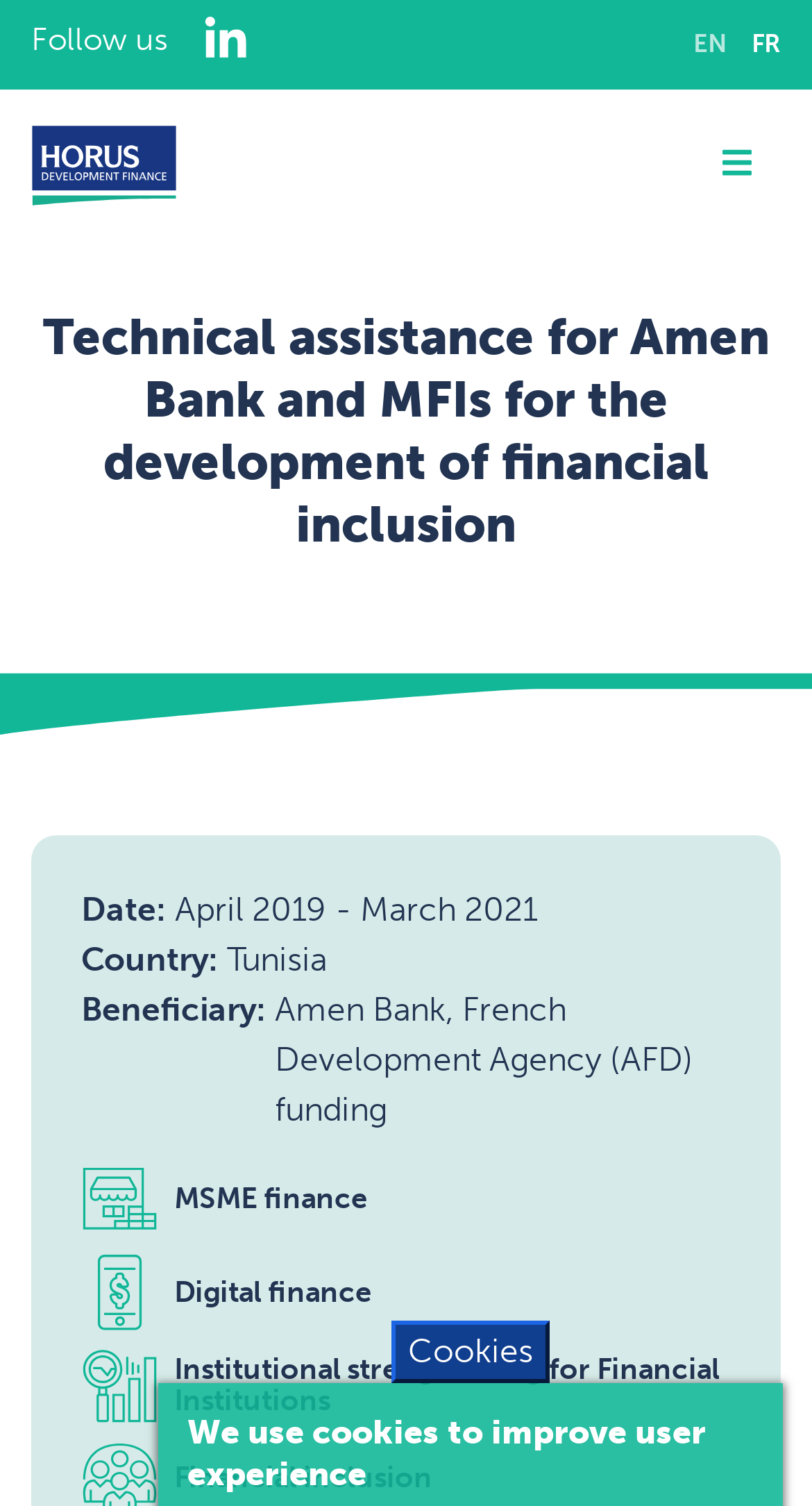Identify the bounding box of the UI element described as follows: "Expertise". Provide the coordinates as four float numbers in the range of 0 to 1 [left, top, right, bottom].

[0.33, 0.162, 0.67, 0.228]